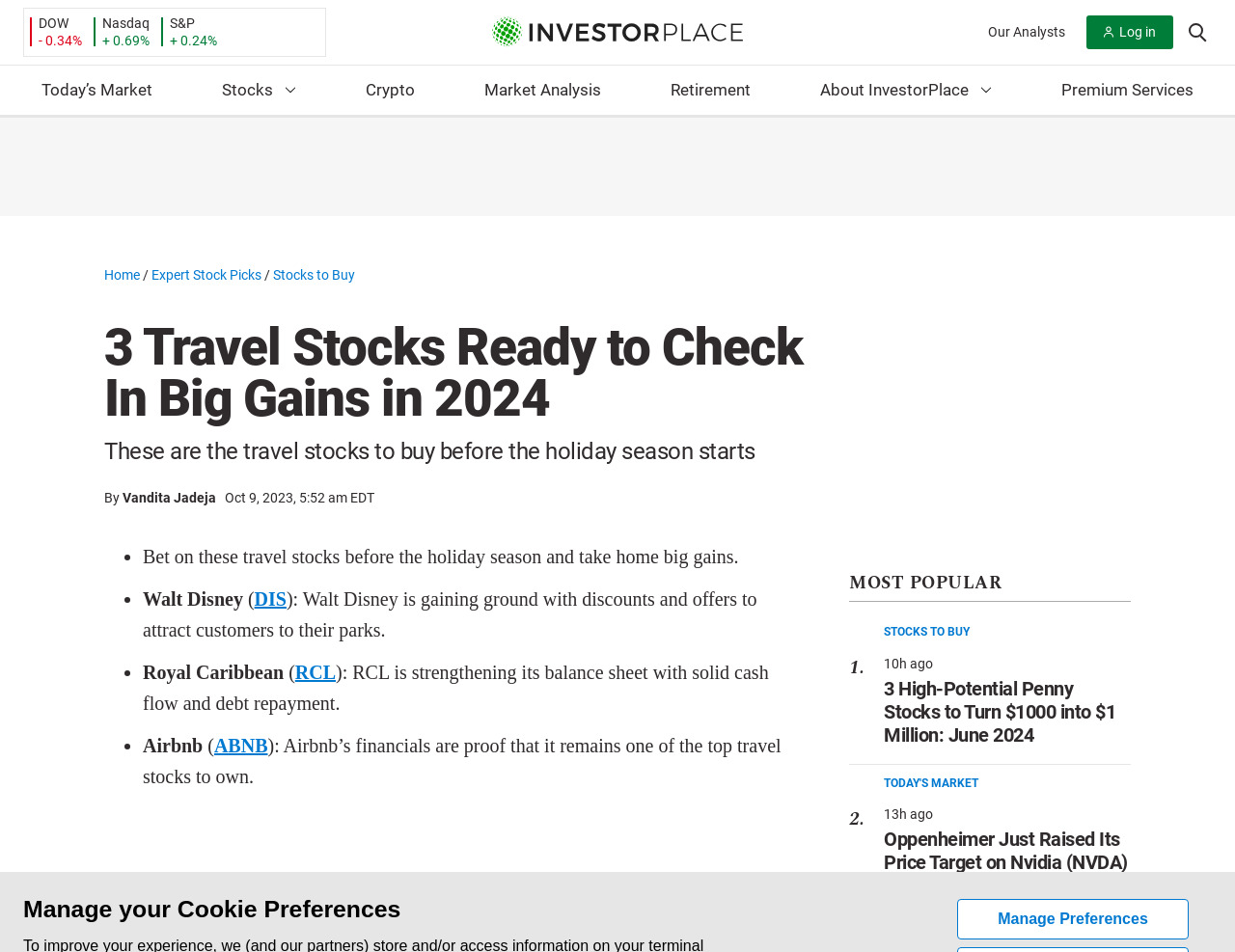Based on the image, please respond to the question with as much detail as possible:
What are the three travel stocks mentioned in the article?

The article mentions three travel stocks that are ready to check in big gains in 2024. These stocks are Walt Disney, Royal Caribbean, and Airbnb, which are mentioned in the bullet points with their respective stock symbols DIS, RCL, and ABNB.